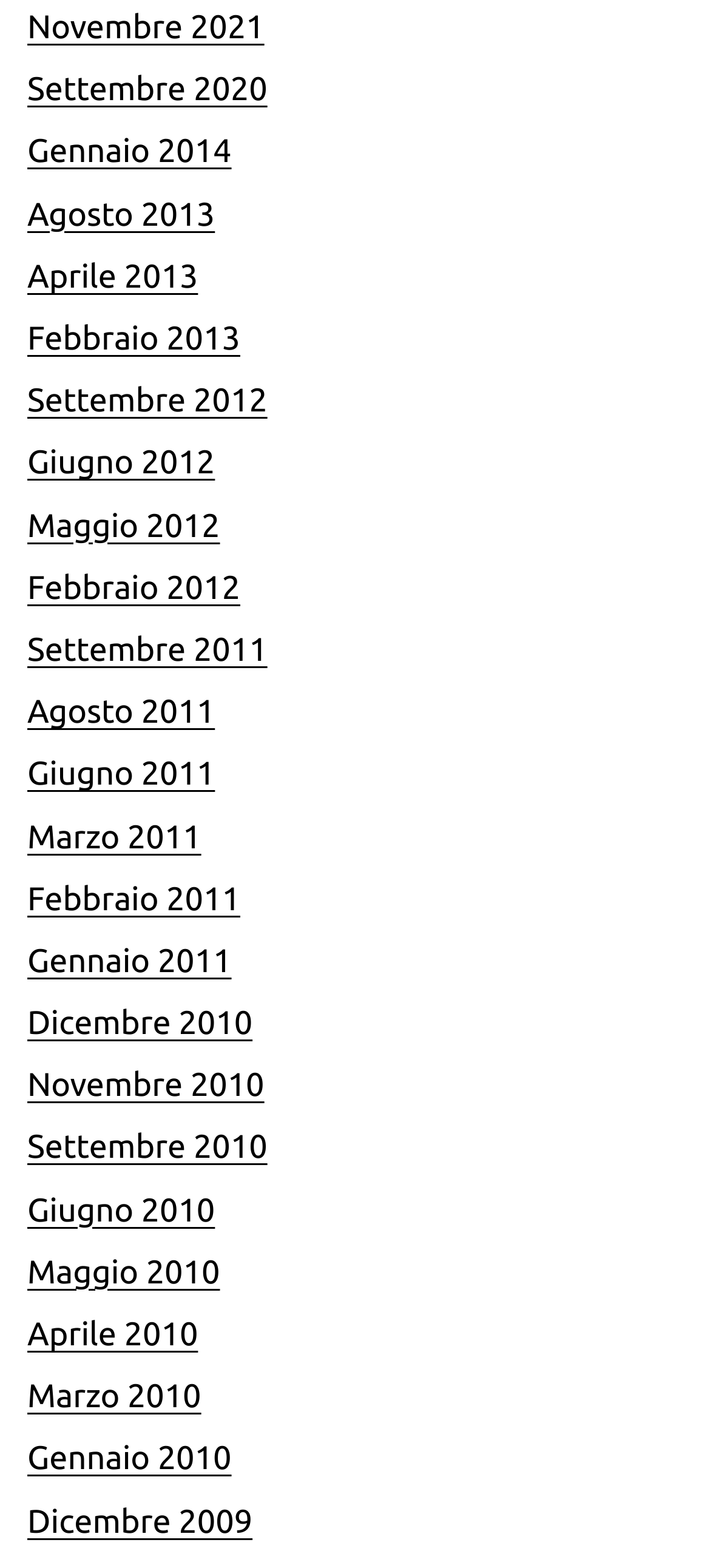Please specify the bounding box coordinates for the clickable region that will help you carry out the instruction: "Check the office address".

None